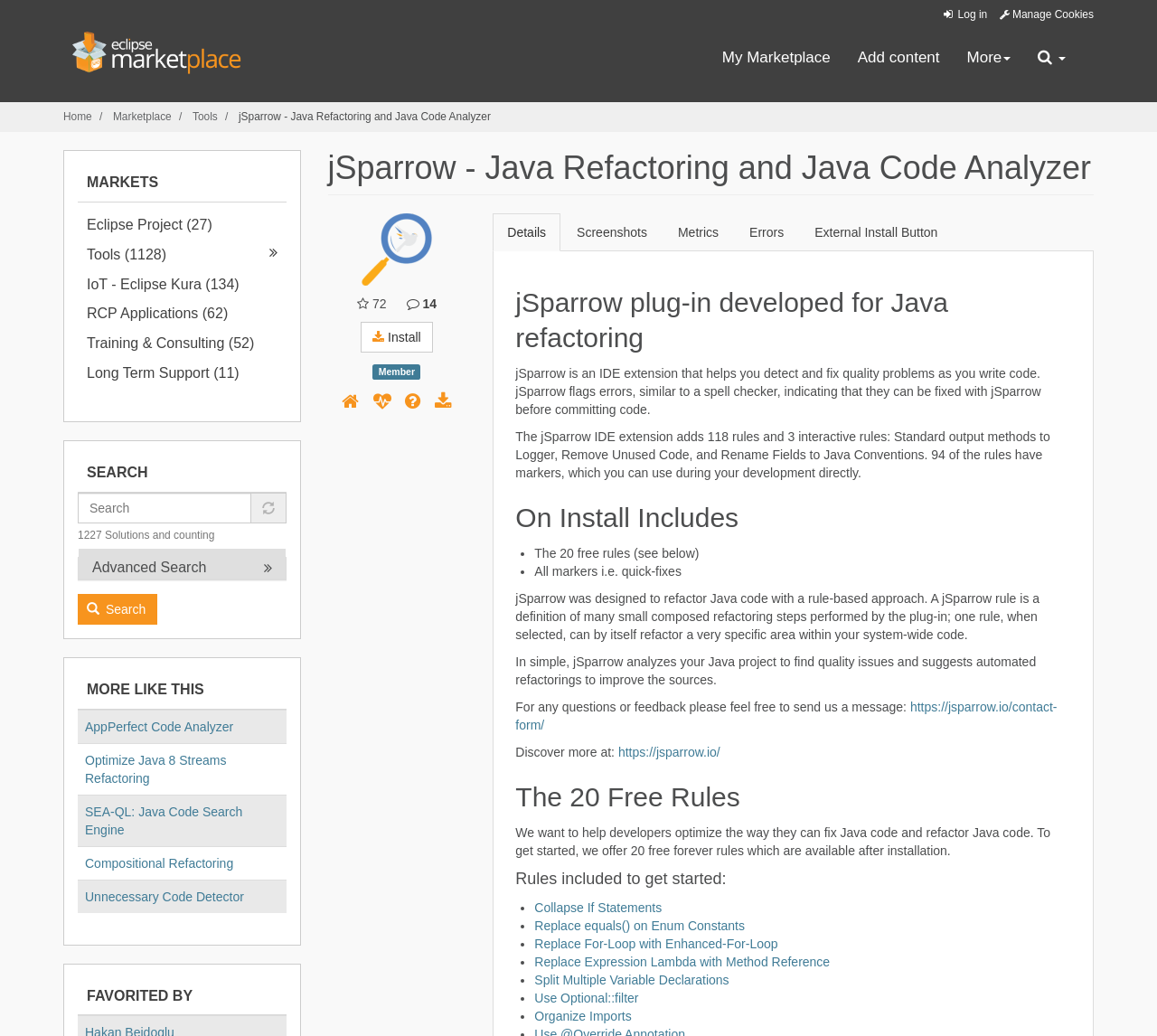Provide the bounding box coordinates for the area that should be clicked to complete the instruction: "Click the 'Install' button".

[0.312, 0.317, 0.374, 0.331]